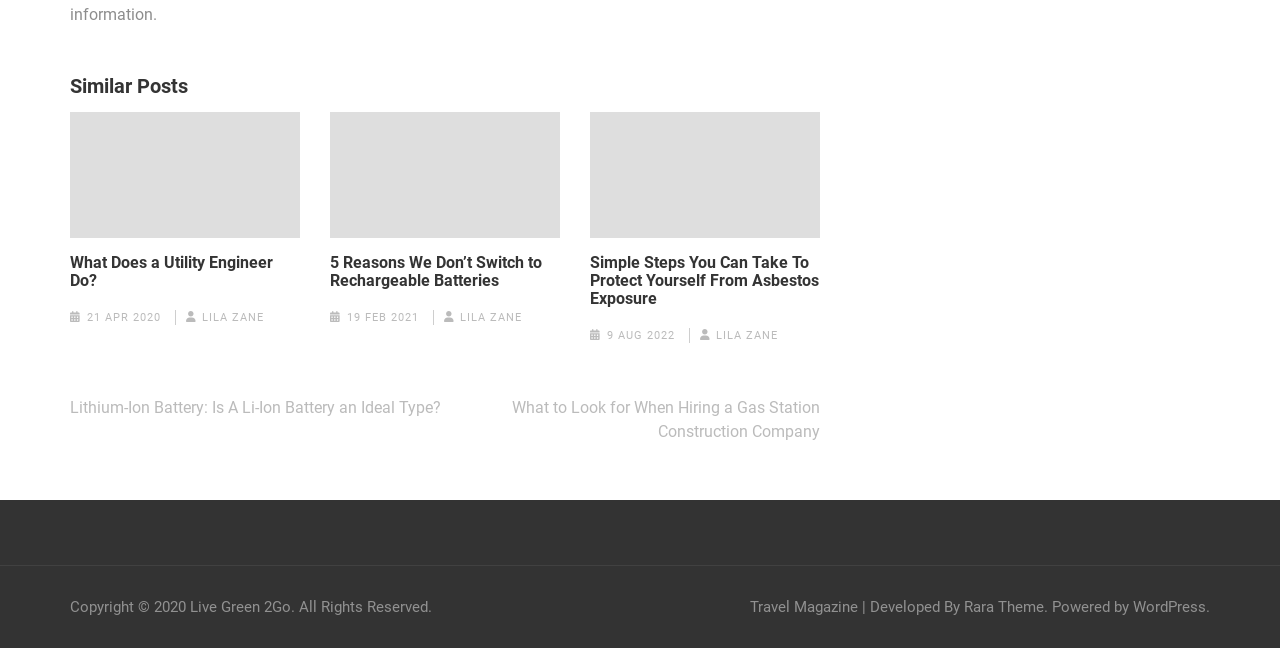Identify the bounding box for the UI element that is described as follows: "WordPress".

[0.885, 0.923, 0.942, 0.95]